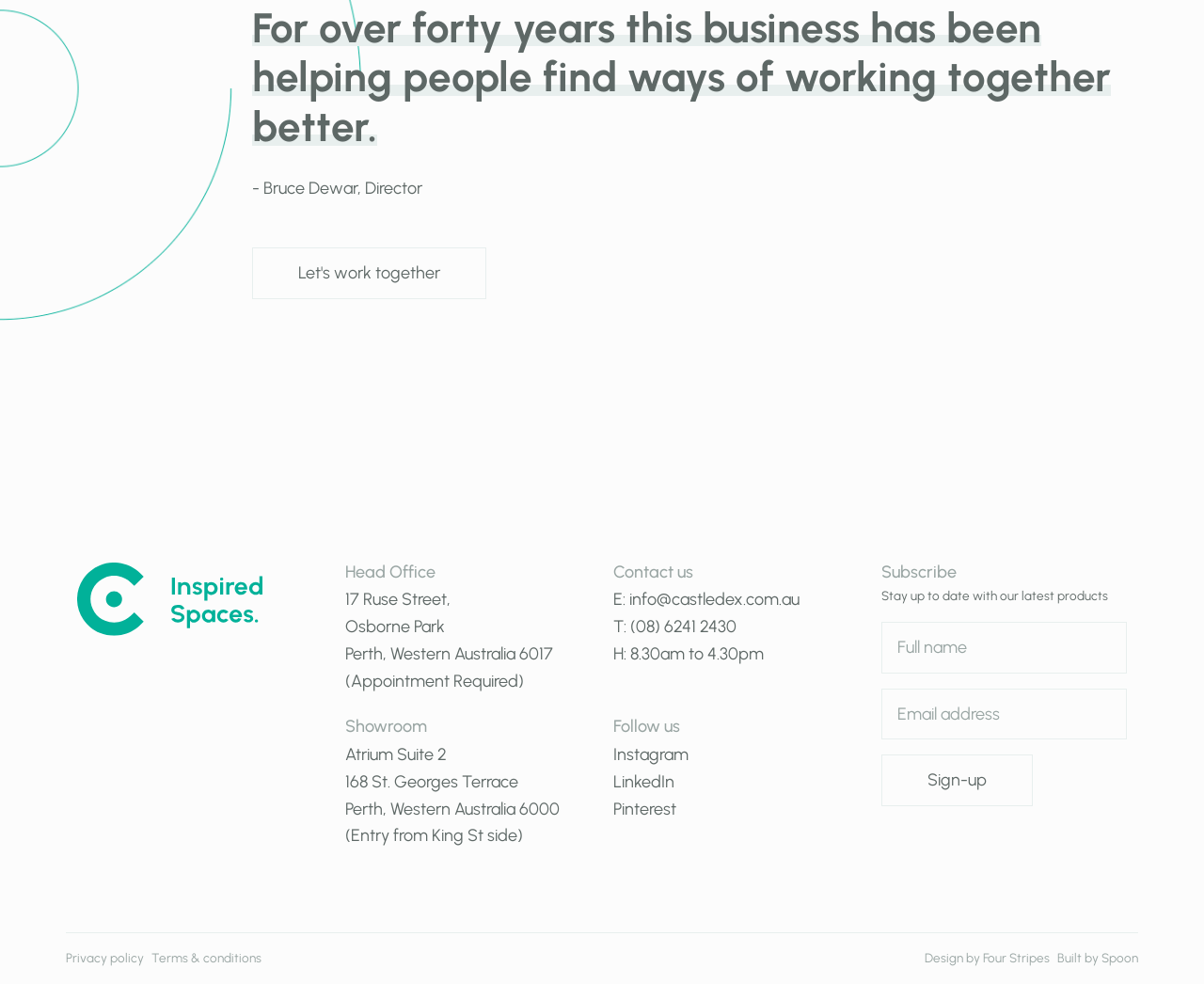Please locate the bounding box coordinates of the region I need to click to follow this instruction: "Click on 'Let's work together'".

[0.209, 0.251, 0.404, 0.304]